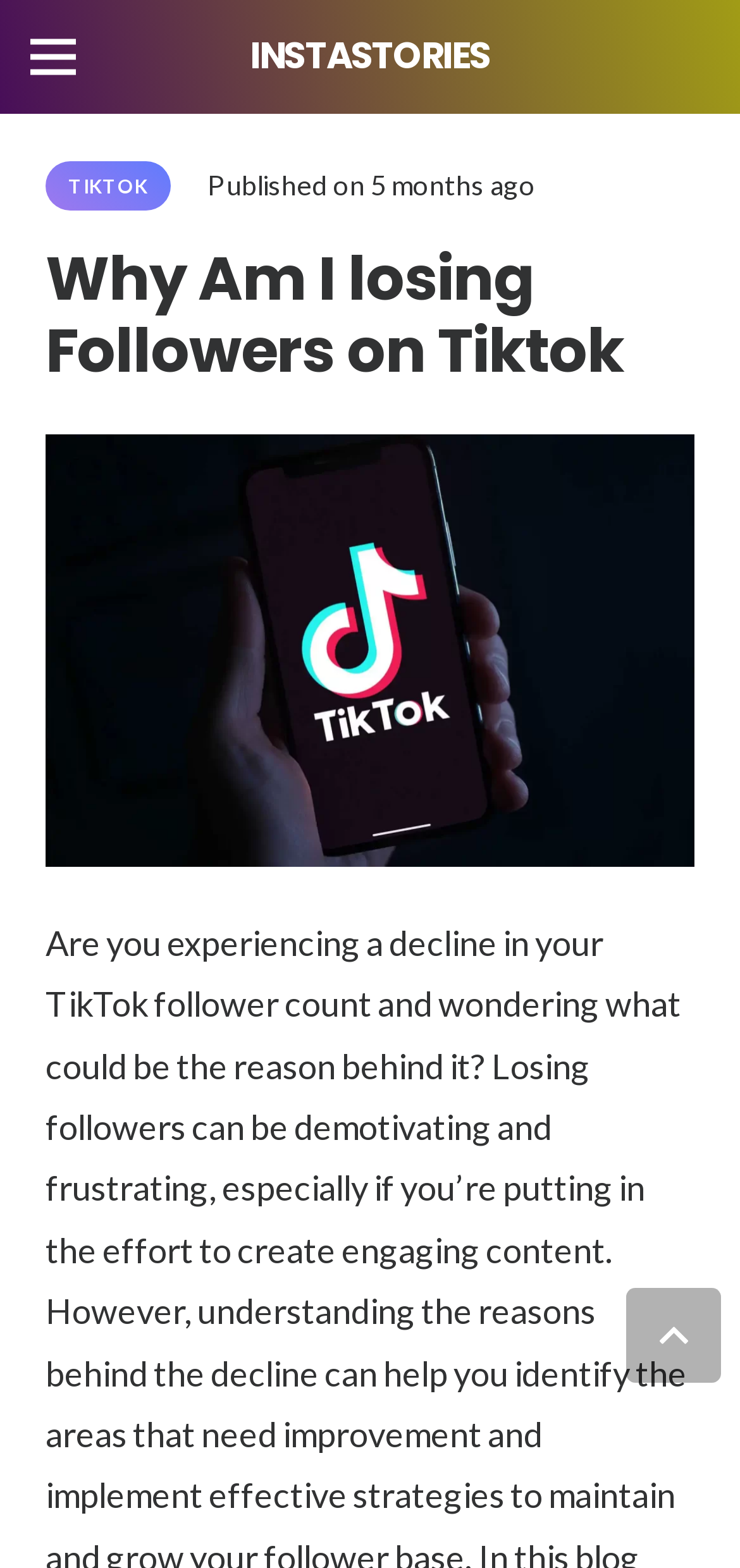Respond to the question below with a single word or phrase:
What is the topic of the article?

Losing TikTok followers